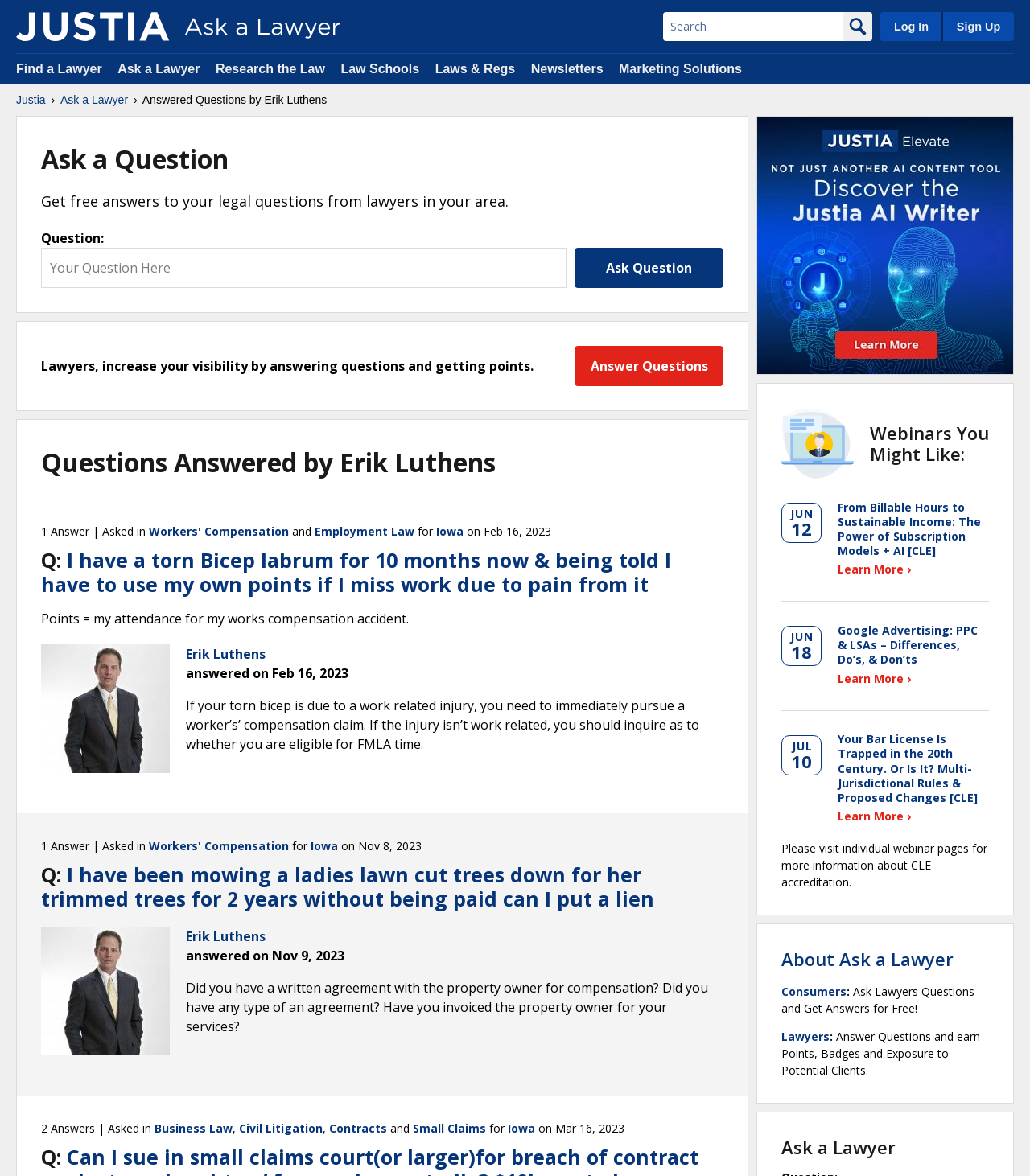What is the name of the lawyer who answered the questions?
Utilize the information in the image to give a detailed answer to the question.

I found the answer by looking at the section 'Questions Answered by Erik Luthens' and noticing that Erik Luthens is the lawyer who answered the questions.